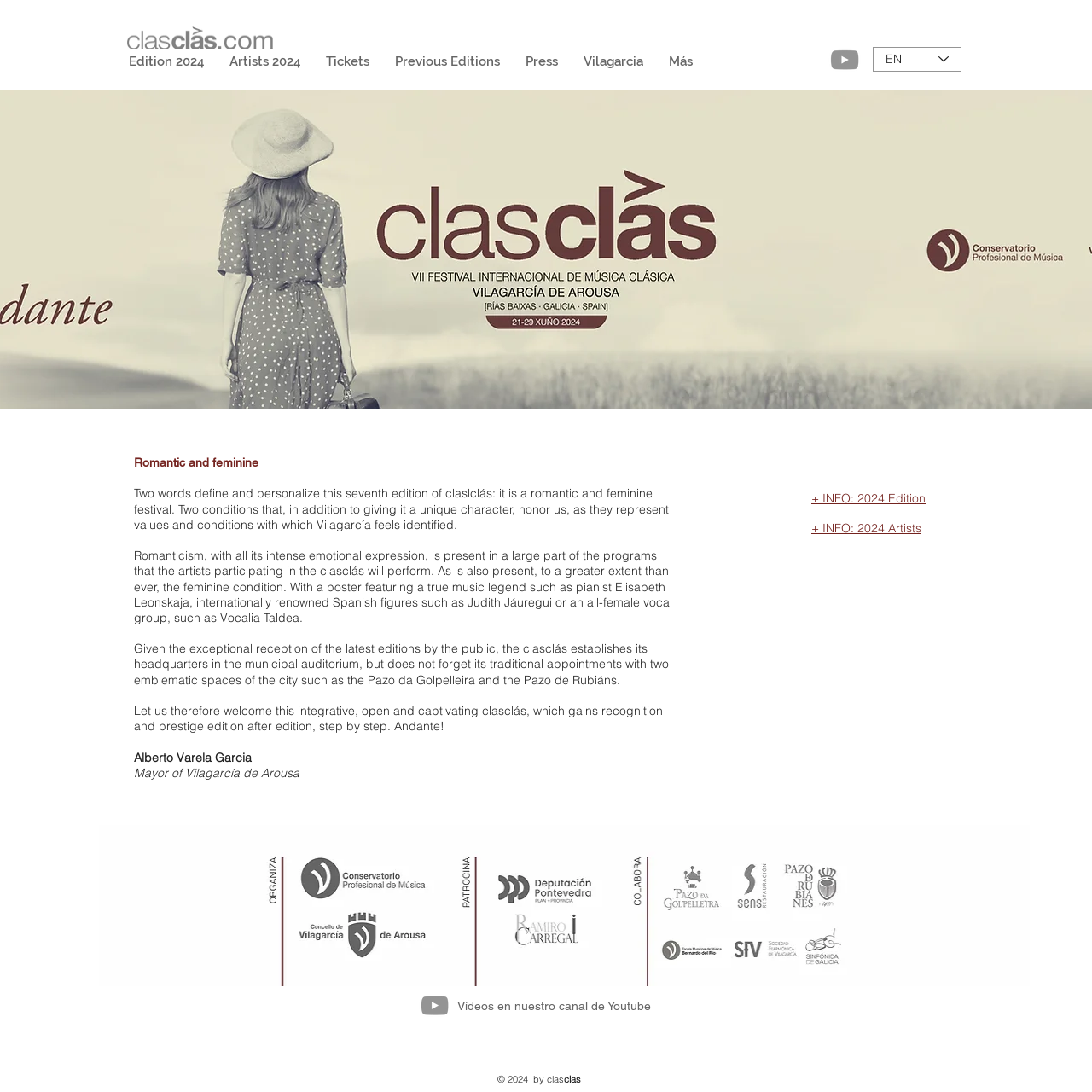Please mark the clickable region by giving the bounding box coordinates needed to complete this instruction: "Click on 'About'".

None